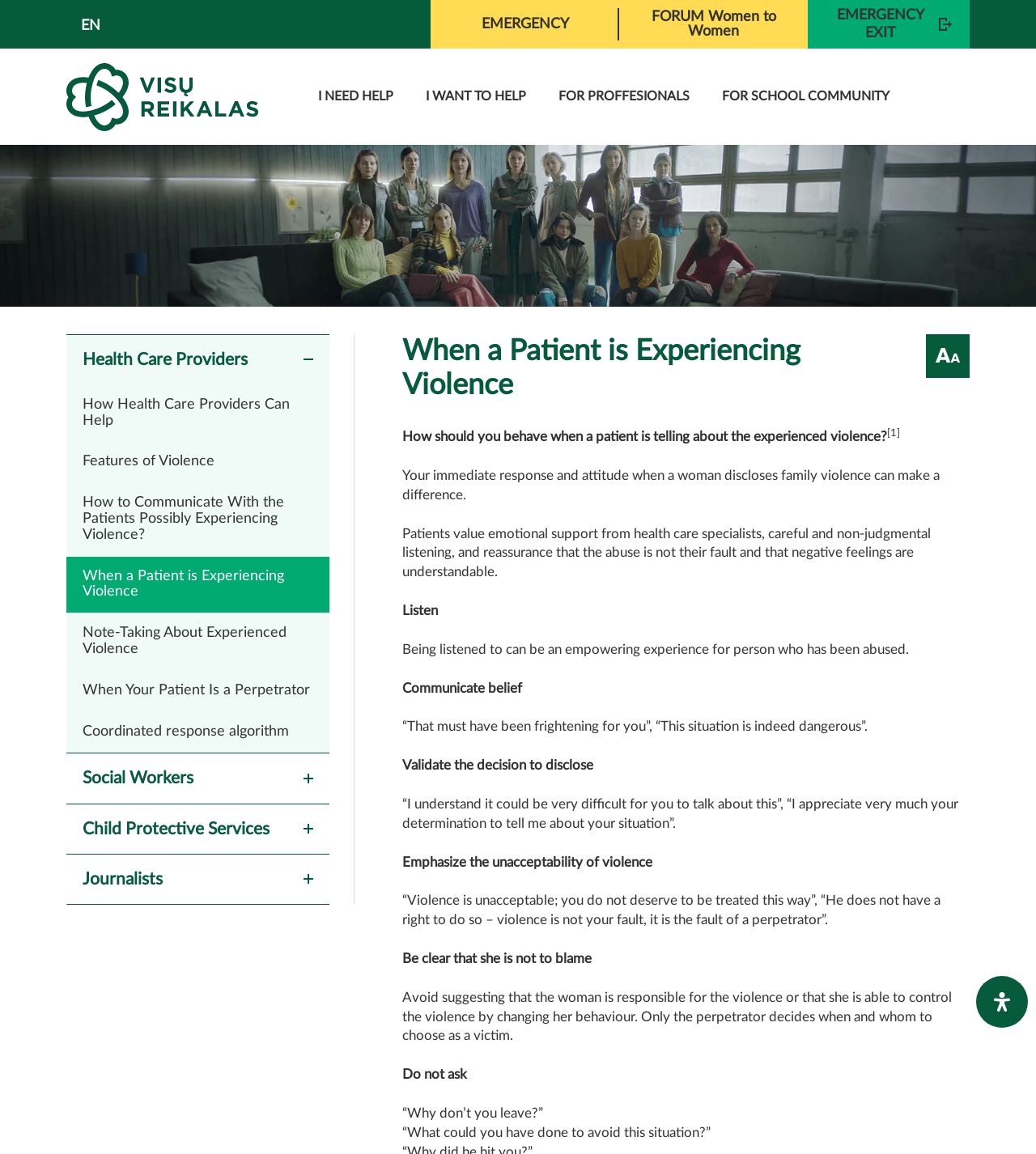Determine the bounding box coordinates of the clickable element to complete this instruction: "Click the 'I NEED HELP' link". Provide the coordinates in the format of four float numbers between 0 and 1, [left, top, right, bottom].

[0.291, 0.055, 0.395, 0.113]